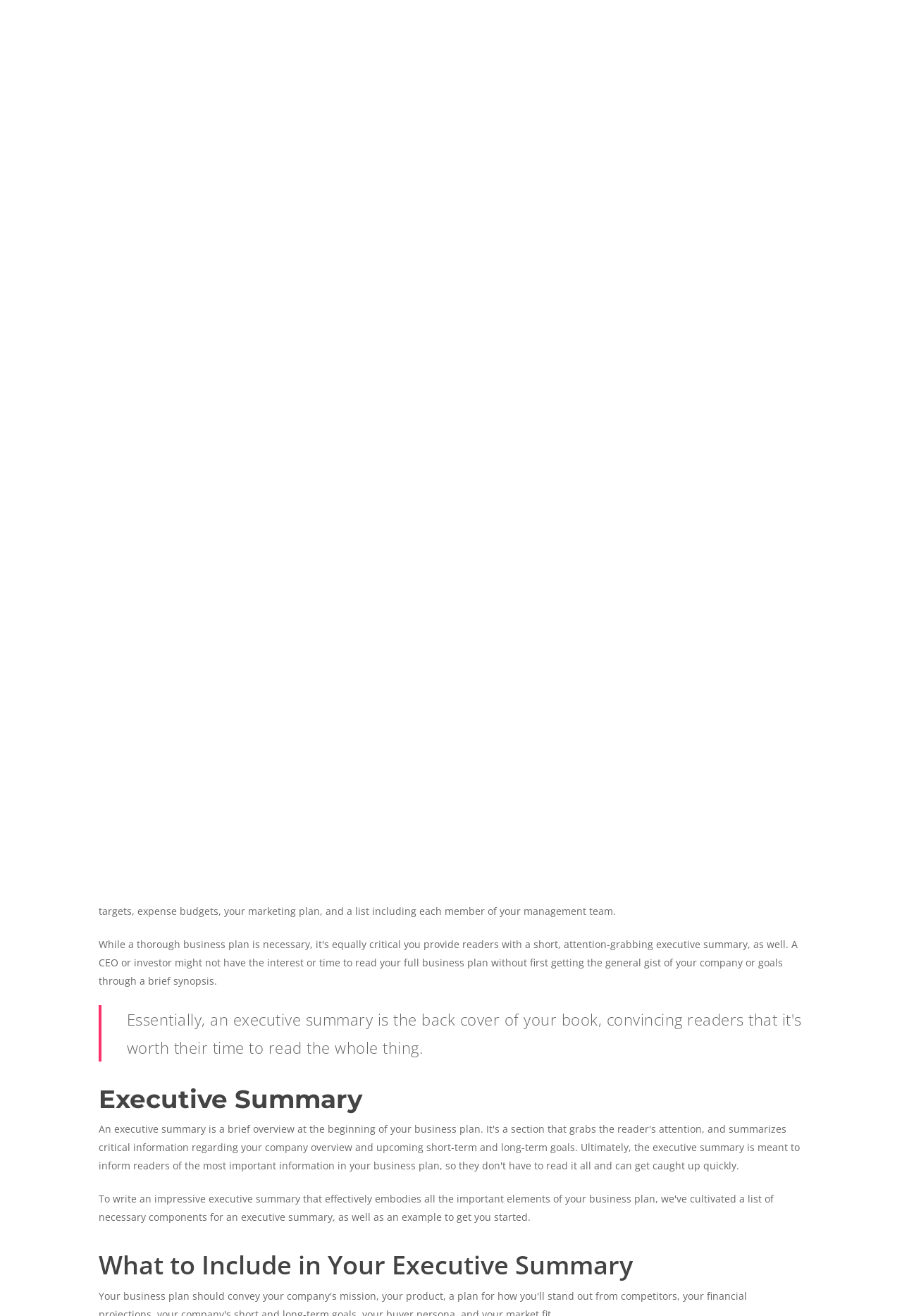Determine the main heading text of the webpage.

How to Create An Incredibly Well-Written Executive Summary [+ Example]